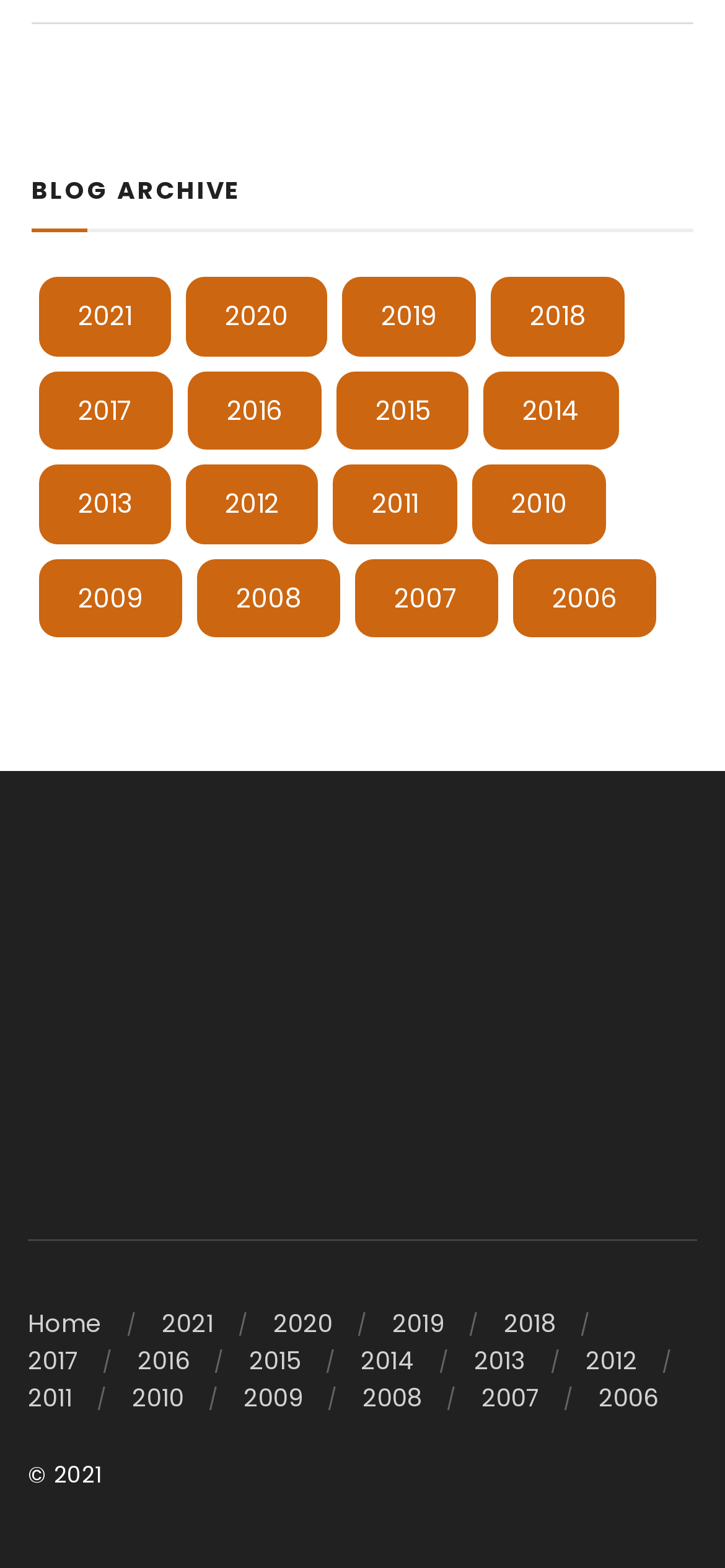Please examine the image and provide a detailed answer to the question: How many years are listed in the blog archive?

By counting the number of link elements with year values, we can determine that there are 15 years listed in the blog archive, ranging from 2006 to 2021.